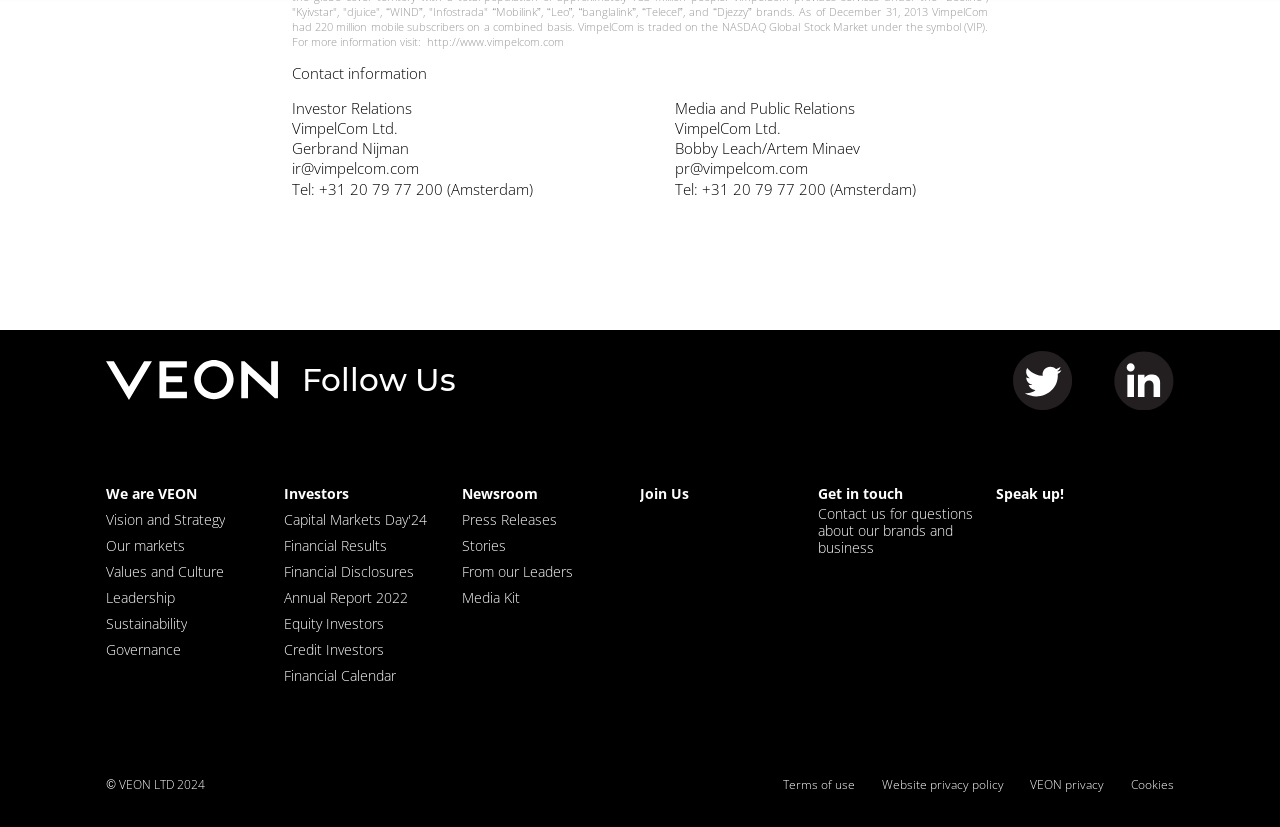Determine the bounding box coordinates of the target area to click to execute the following instruction: "Visit the Portfolio page."

None